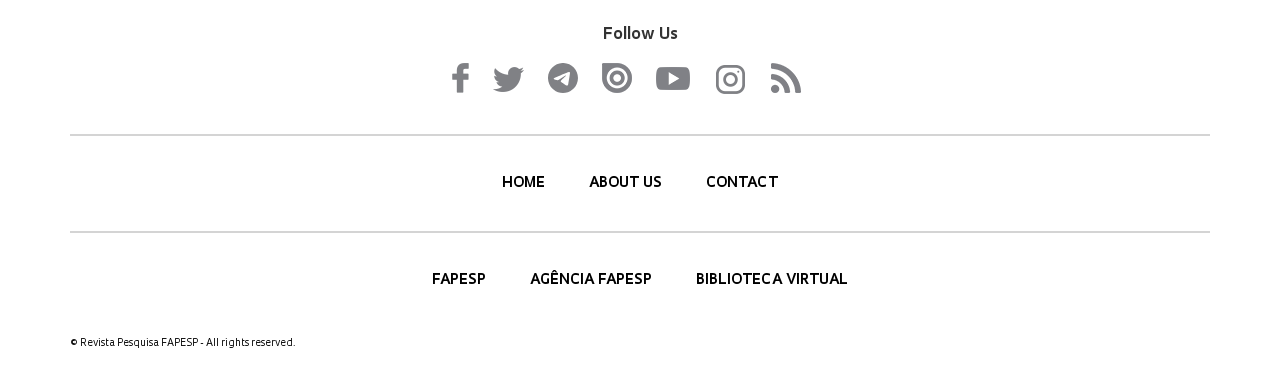Using the format (top-left x, top-left y, bottom-right x, bottom-right y), provide the bounding box coordinates for the described UI element. All values should be floating point numbers between 0 and 1: title="Issuu"

[0.47, 0.171, 0.494, 0.253]